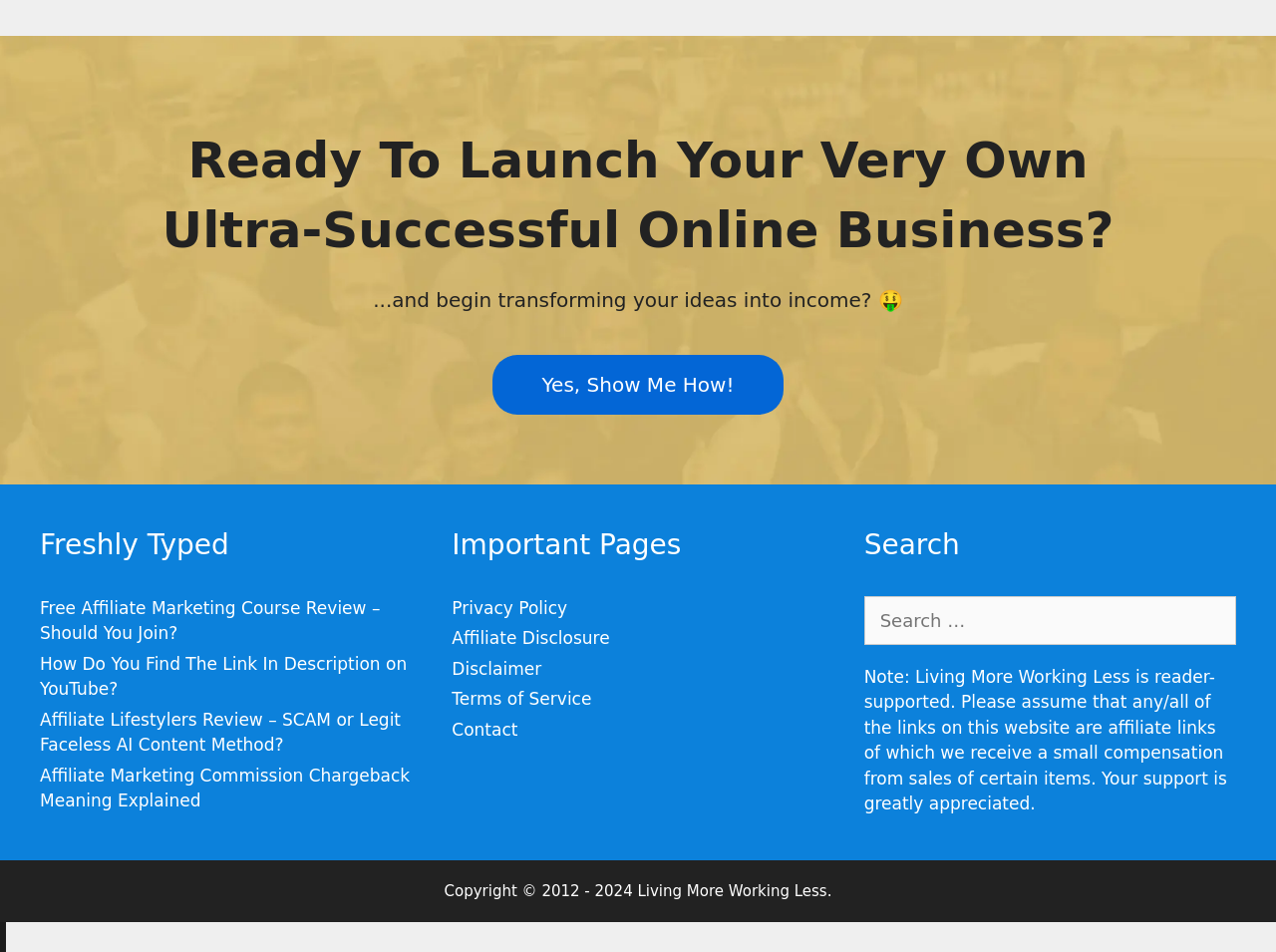Please determine the bounding box coordinates of the element to click in order to execute the following instruction: "Read the 'Freshly Typed' section". The coordinates should be four float numbers between 0 and 1, specified as [left, top, right, bottom].

[0.031, 0.55, 0.323, 0.594]